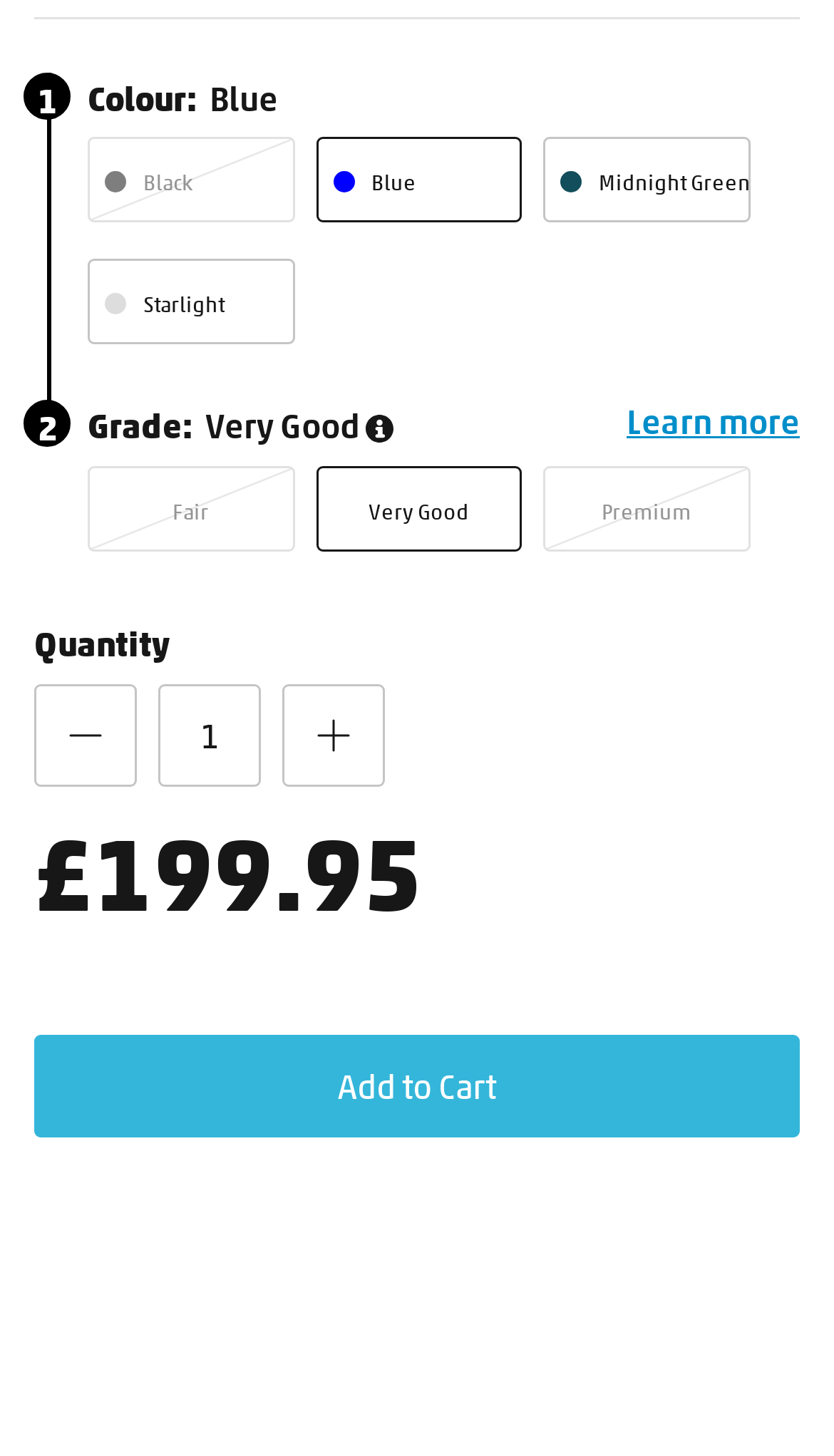Locate the coordinates of the bounding box for the clickable region that fulfills this instruction: "Click the link Learn more".

[0.751, 0.275, 0.959, 0.303]